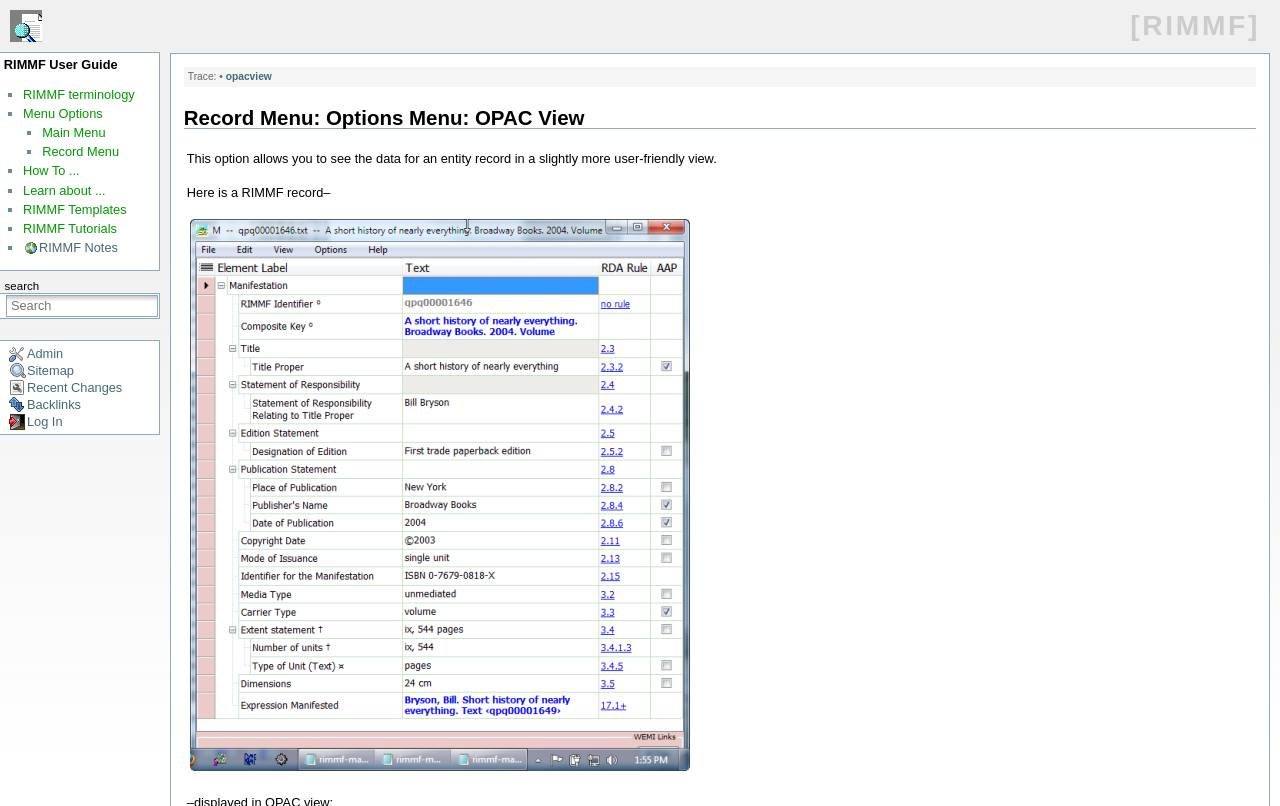Generate the main heading text from the webpage.

Record Menu: Options Menu: OPAC View